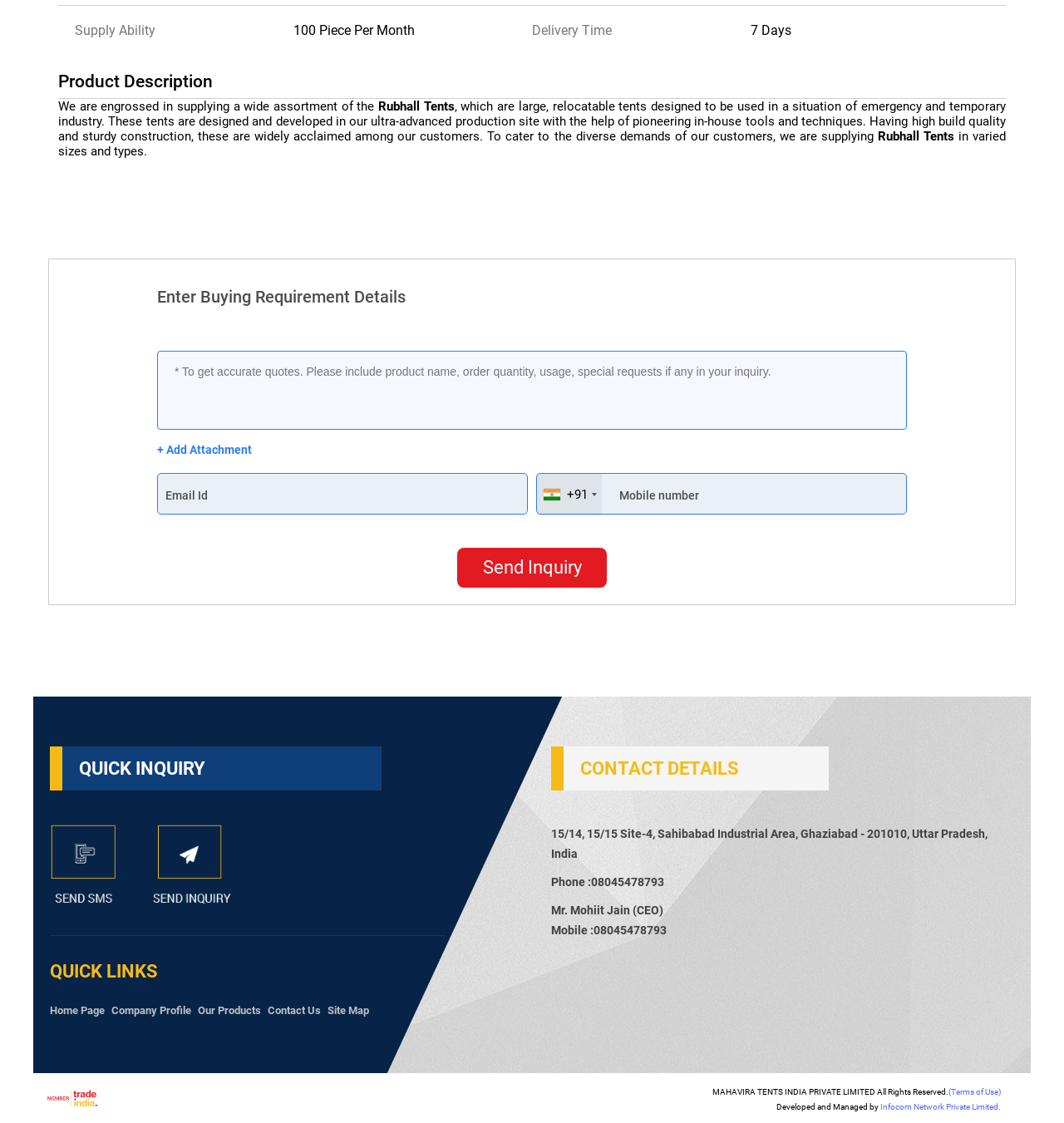Point out the bounding box coordinates of the section to click in order to follow this instruction: "Enter product inquiry details".

[0.148, 0.312, 0.852, 0.382]